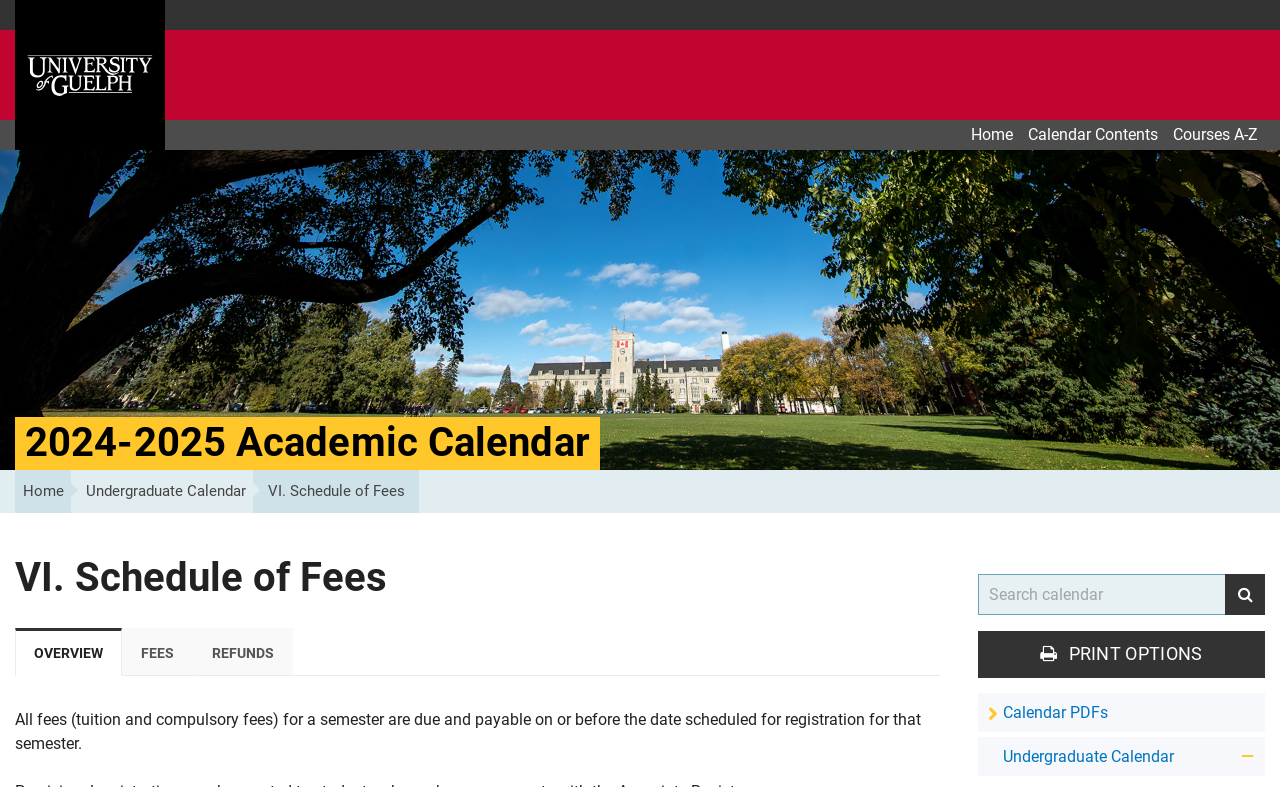Identify the bounding box coordinates of the region I need to click to complete this instruction: "go to University of Guelph homepage".

[0.012, 0.0, 0.129, 0.191]